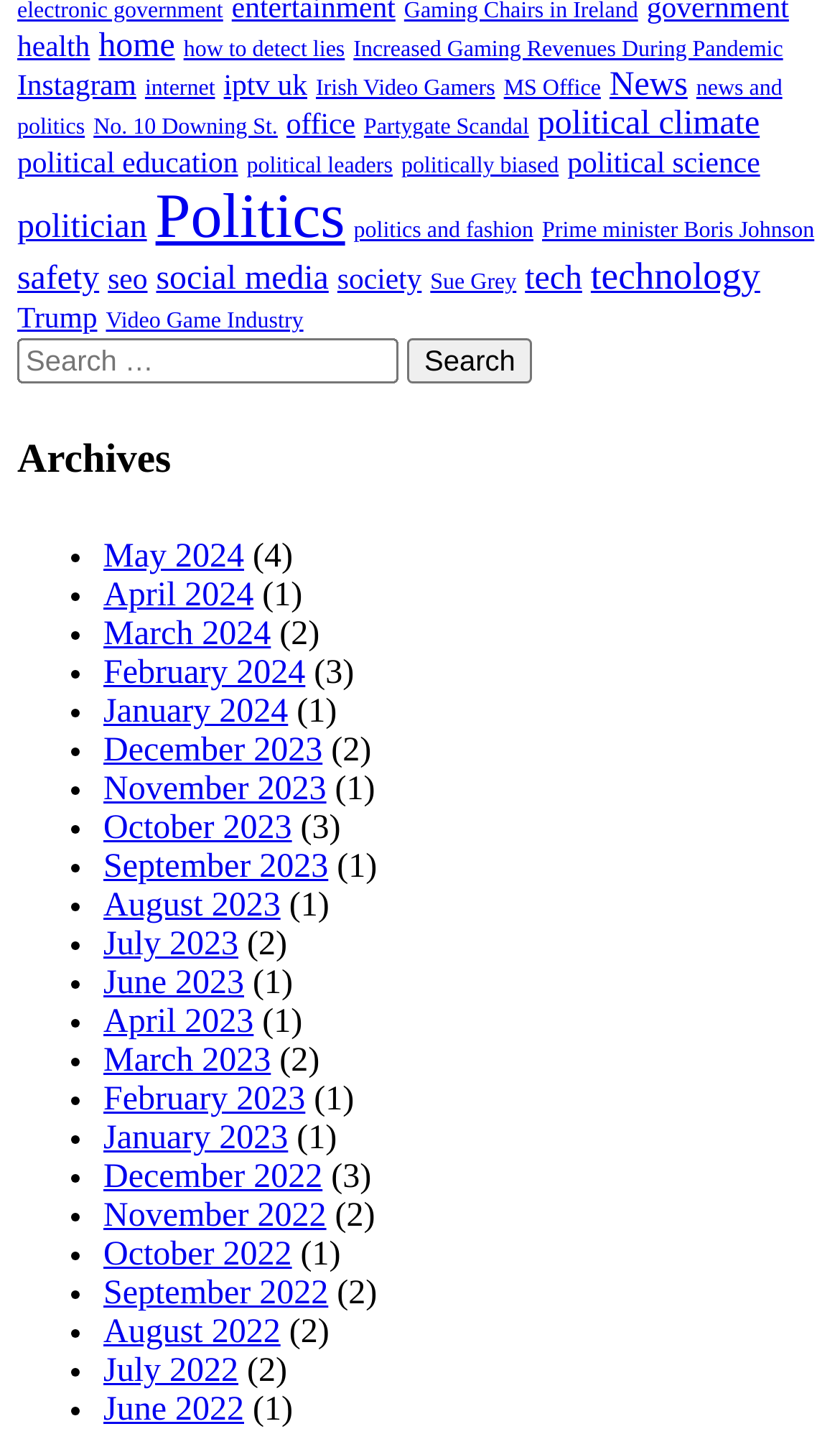Using the provided description: "Trump", find the bounding box coordinates of the corresponding UI element. The output should be four float numbers between 0 and 1, in the format [left, top, right, bottom].

[0.021, 0.21, 0.116, 0.232]